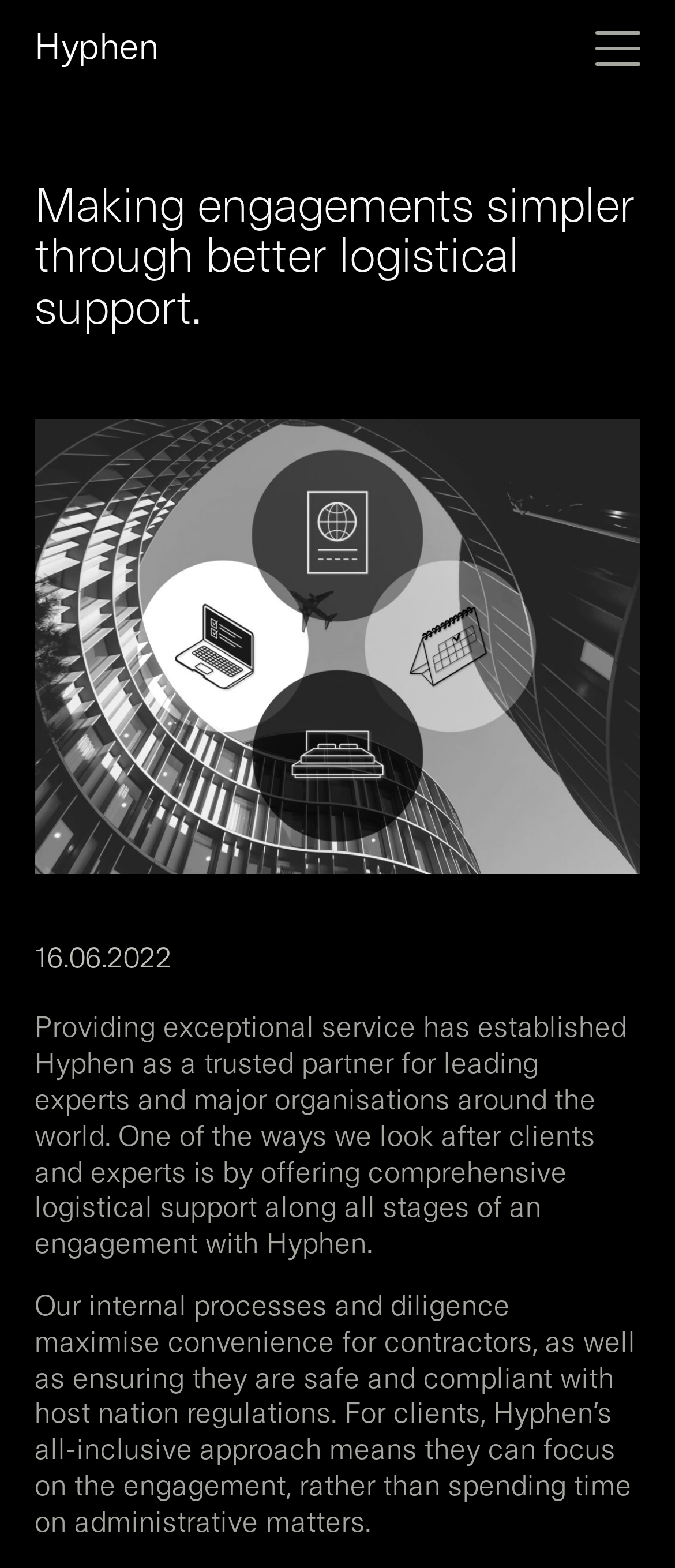Using the information in the image, give a detailed answer to the following question: What is the purpose of Hyphen's logistical support?

According to the webpage, Hyphen's logistical support is designed to maximize convenience for contractors and ensure they are safe and compliant with host nation regulations. This allows clients to focus on the engagement rather than administrative matters.